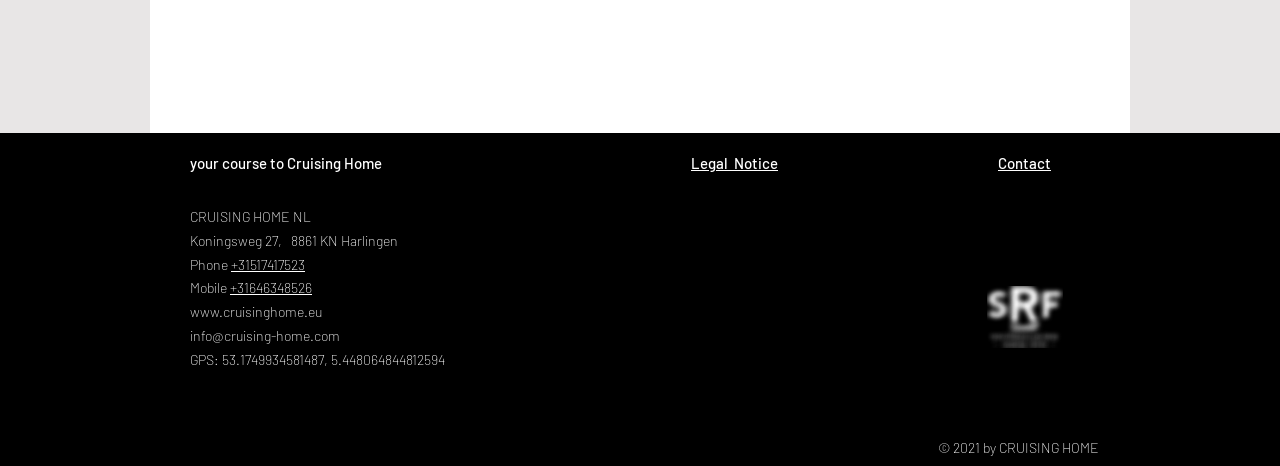Provide the bounding box coordinates of the HTML element this sentence describes: "Contact". The bounding box coordinates consist of four float numbers between 0 and 1, i.e., [left, top, right, bottom].

[0.78, 0.33, 0.821, 0.369]